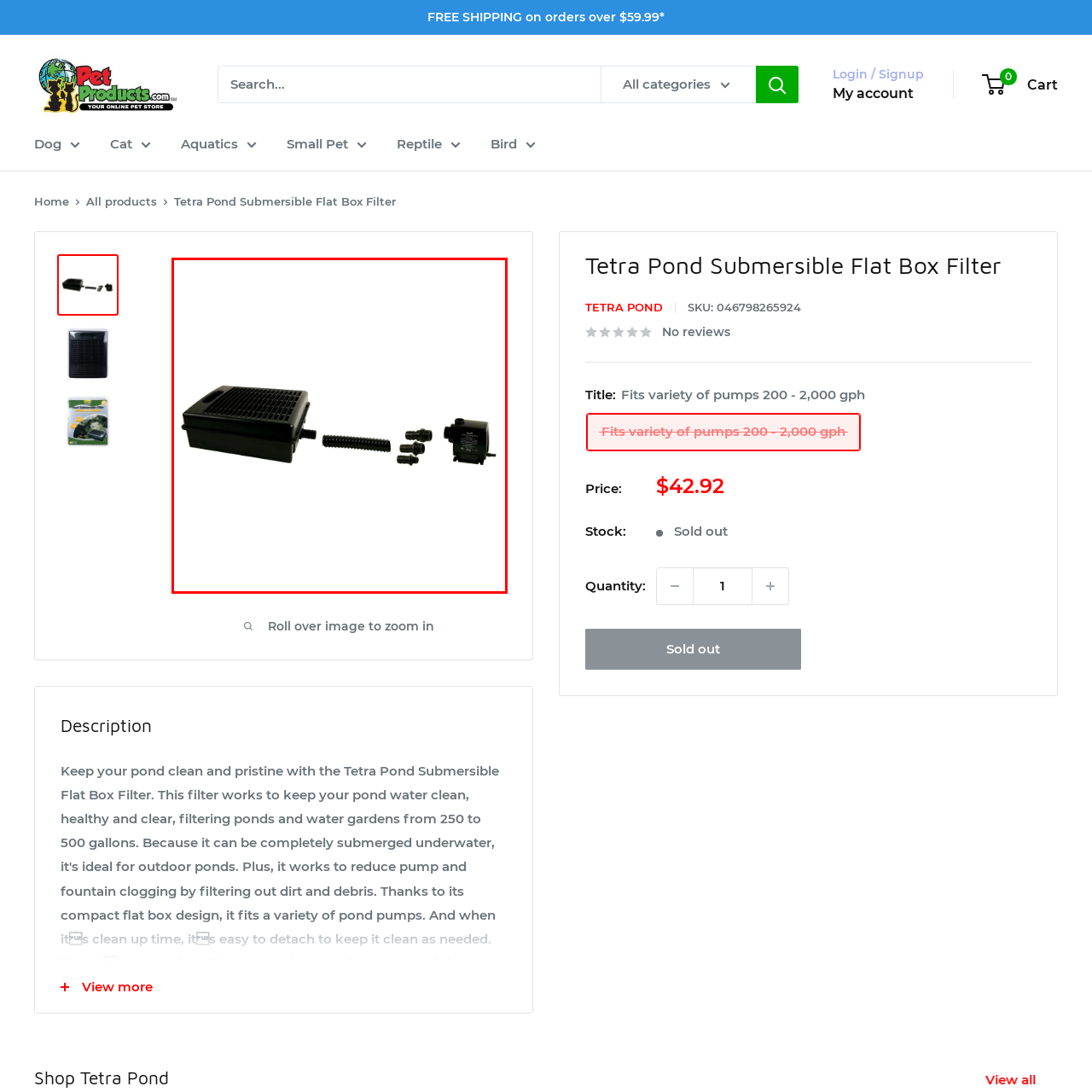Please look at the image highlighted by the red box, What is the purpose of the Tetra Pond Submersible Flat Box Filter?
 Provide your answer using a single word or phrase.

Maintaining a healthy pond environment